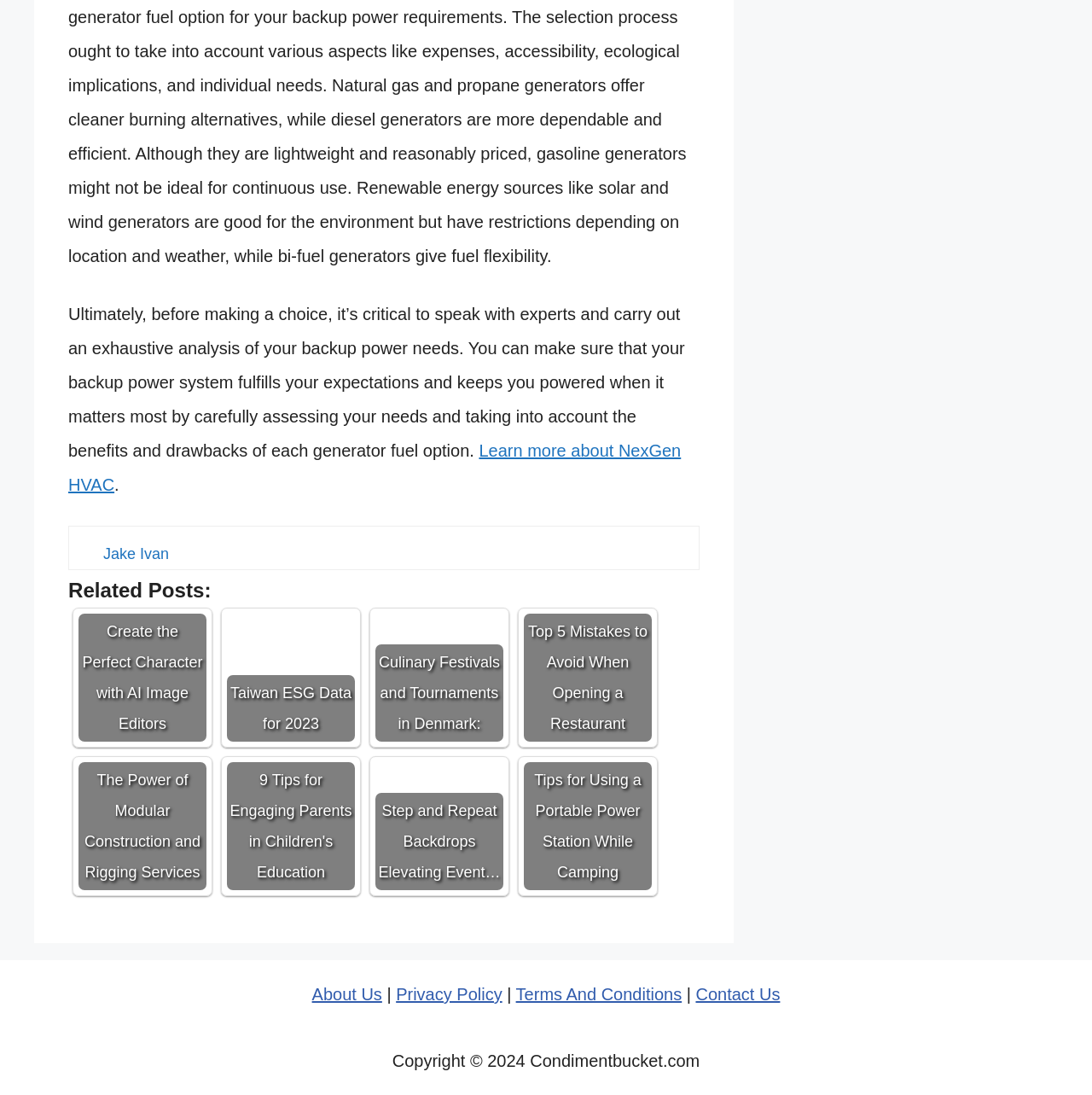Using the format (top-left x, top-left y, bottom-right x, bottom-right y), and given the element description, identify the bounding box coordinates within the screenshot: Jake Ivan

[0.095, 0.498, 0.155, 0.514]